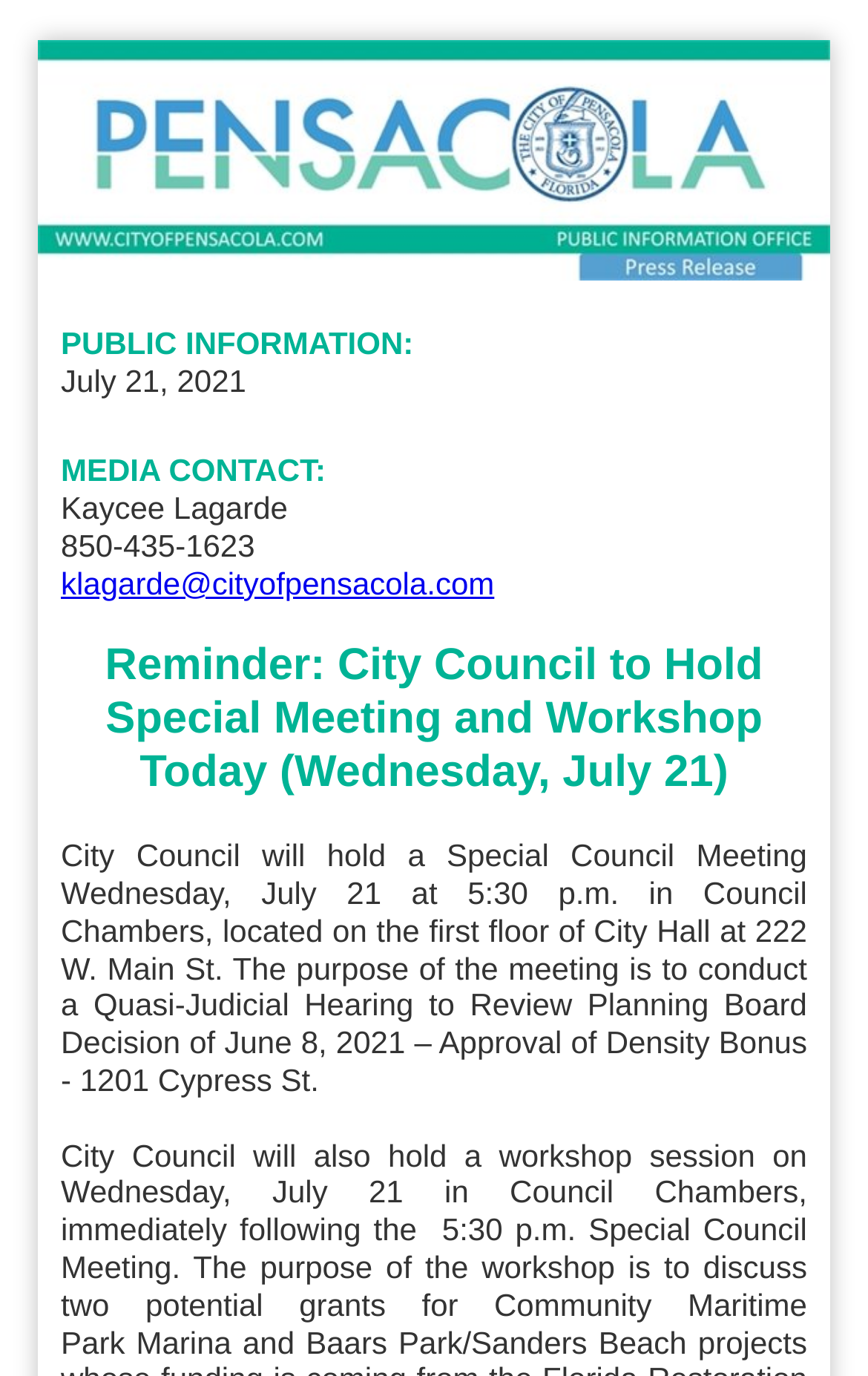Analyze the image and deliver a detailed answer to the question: At what time is the Special Council Meeting?

I found the answer by looking at the text content of the webpage, specifically the paragraph that starts with 'City Council will hold a Special Council Meeting...'. The time of the meeting is mentioned as 'Wednesday, July 21 at 5:30 p.m.'.